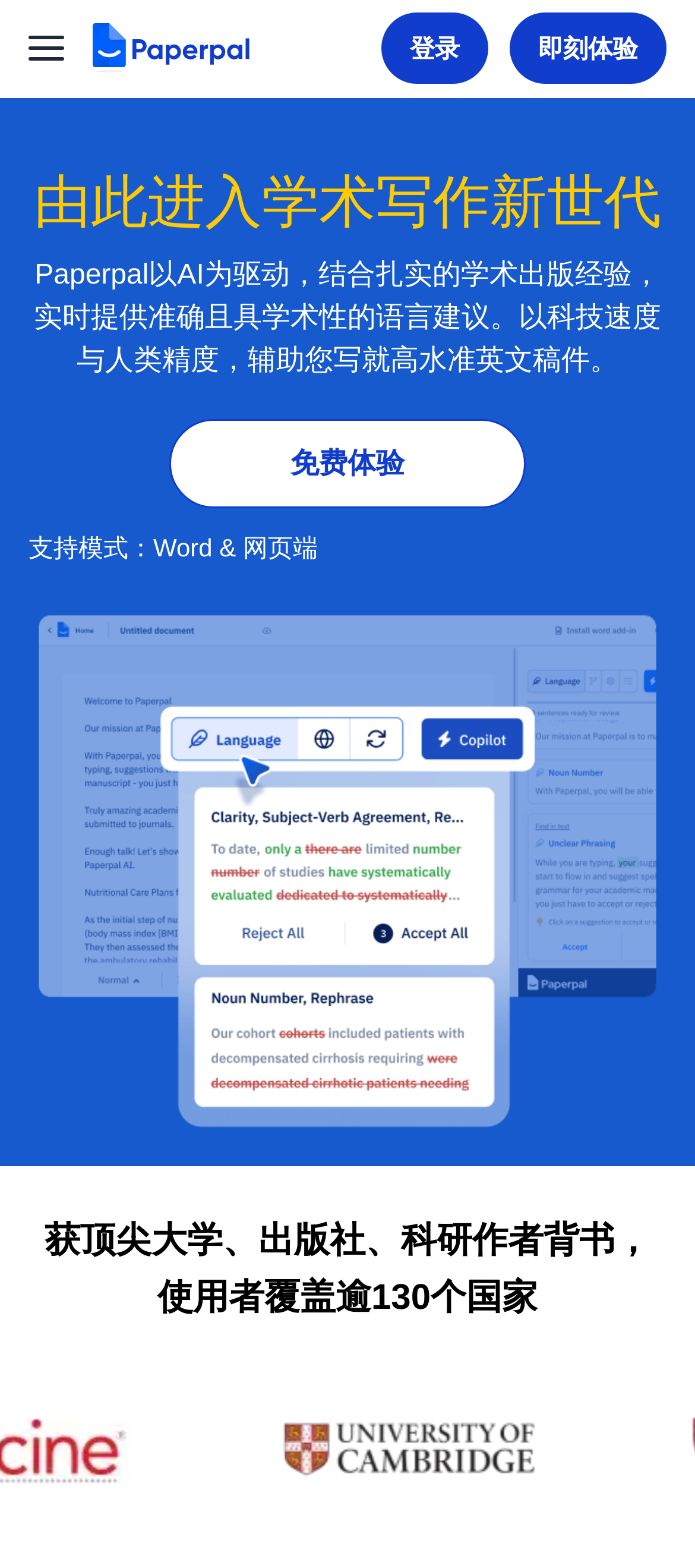Given the element description: "登录", predict the bounding box coordinates of this UI element. The coordinates must be four float numbers between 0 and 1, given as [left, top, right, bottom].

[0.549, 0.008, 0.703, 0.053]